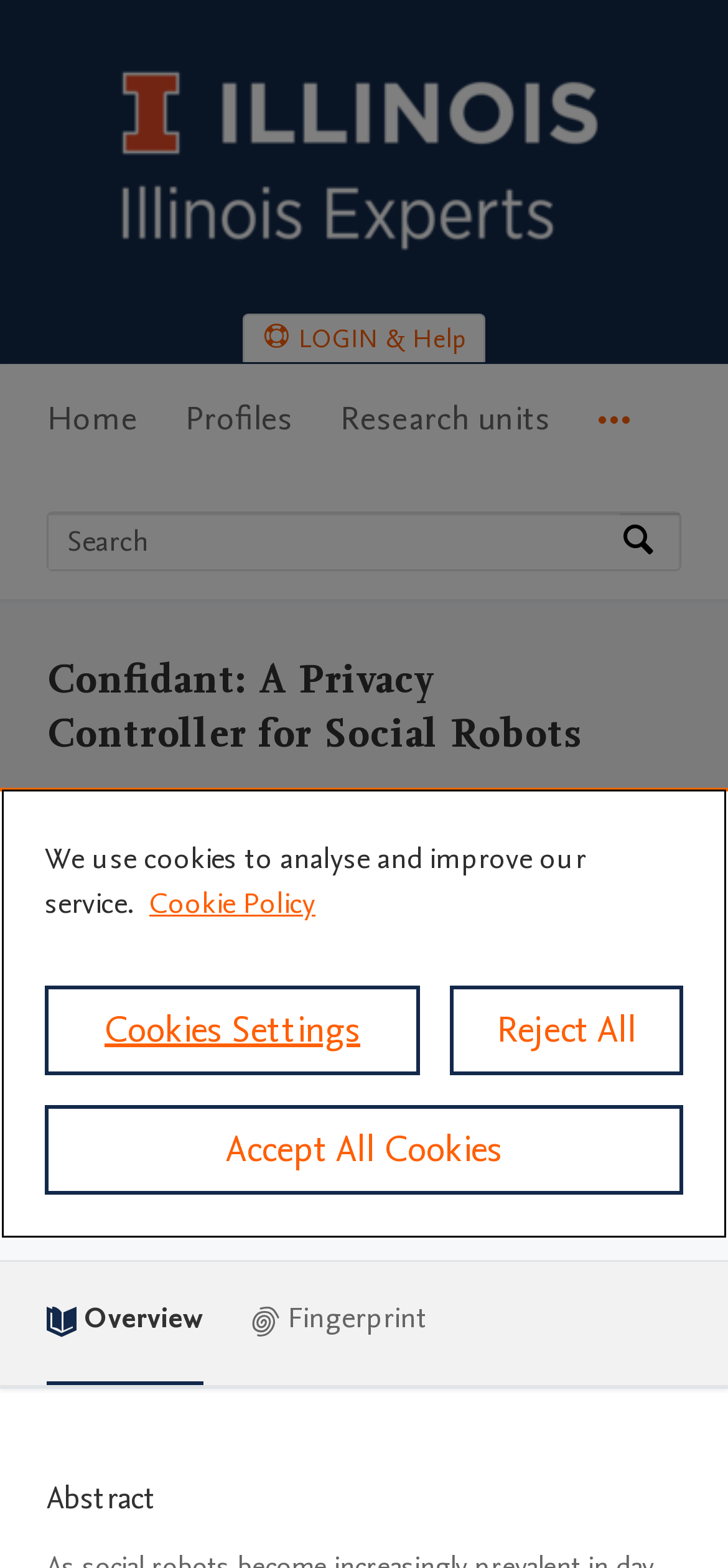What is the name of the first author listed?
From the image, provide a succinct answer in one word or a short phrase.

Brian Tang